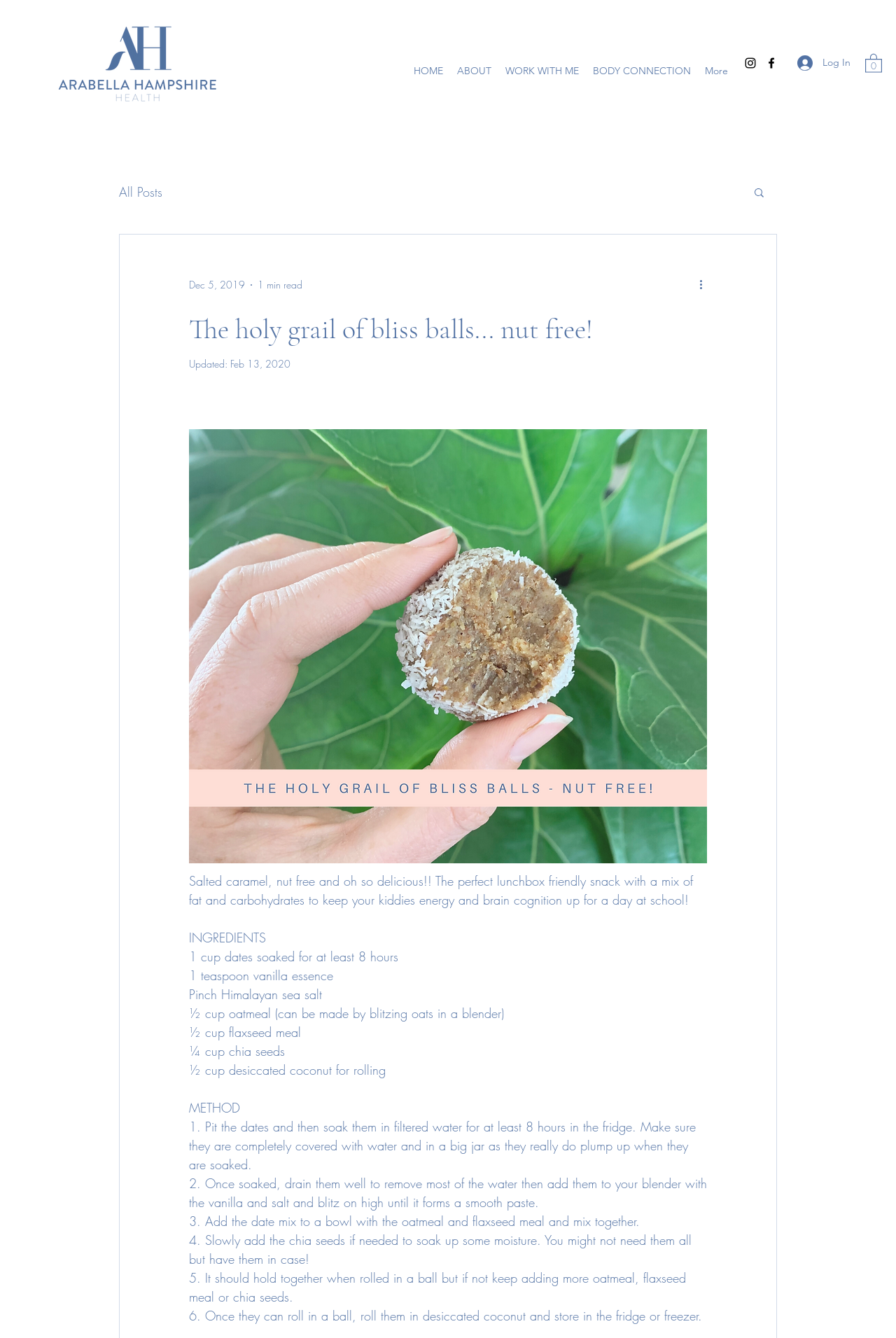Using the information from the screenshot, answer the following question thoroughly:
How many links are in the navigation bar?

The navigation bar is located at the top of the webpage, and it contains 5 links: 'HOME', 'ABOUT', 'WORK WITH ME', 'BODY CONNECTION', and 'More'.